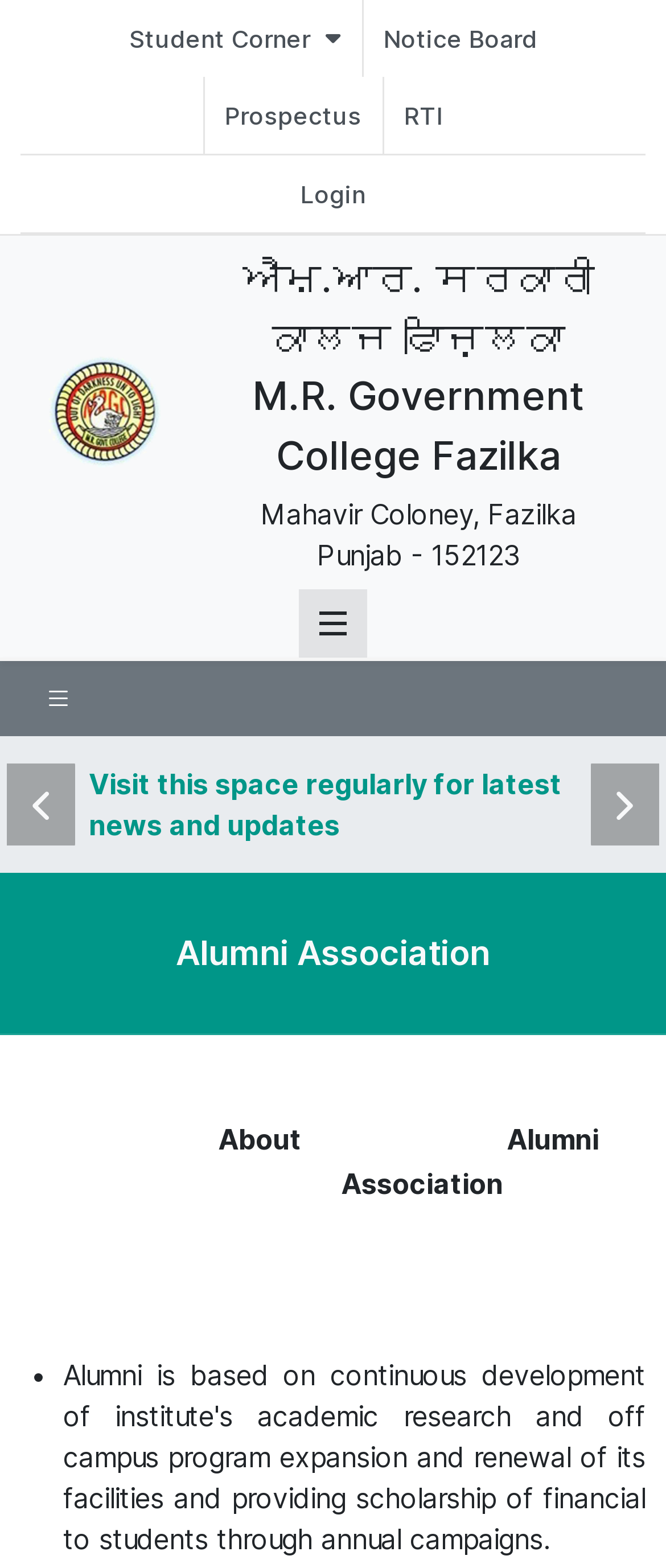Analyze the image and deliver a detailed answer to the question: What is the purpose of the 'Open Mobile Menu' button?

I inferred the purpose of the button by its text content 'Open Mobile Menu' and its location on the webpage, which suggests that it is used to open a menu on mobile devices.